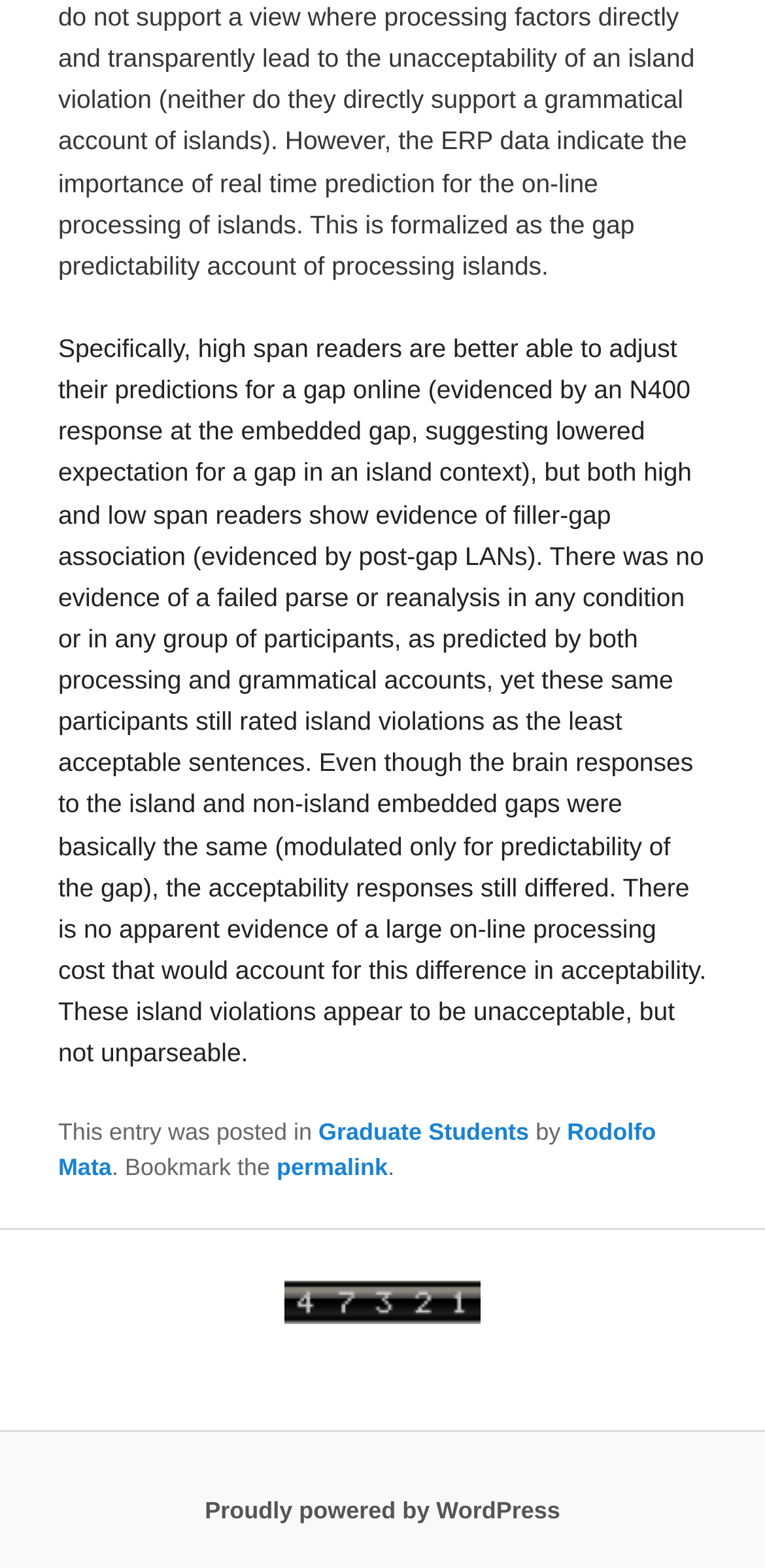Please give a succinct answer using a single word or phrase:
What is the purpose of the image in the footer?

Page view counter